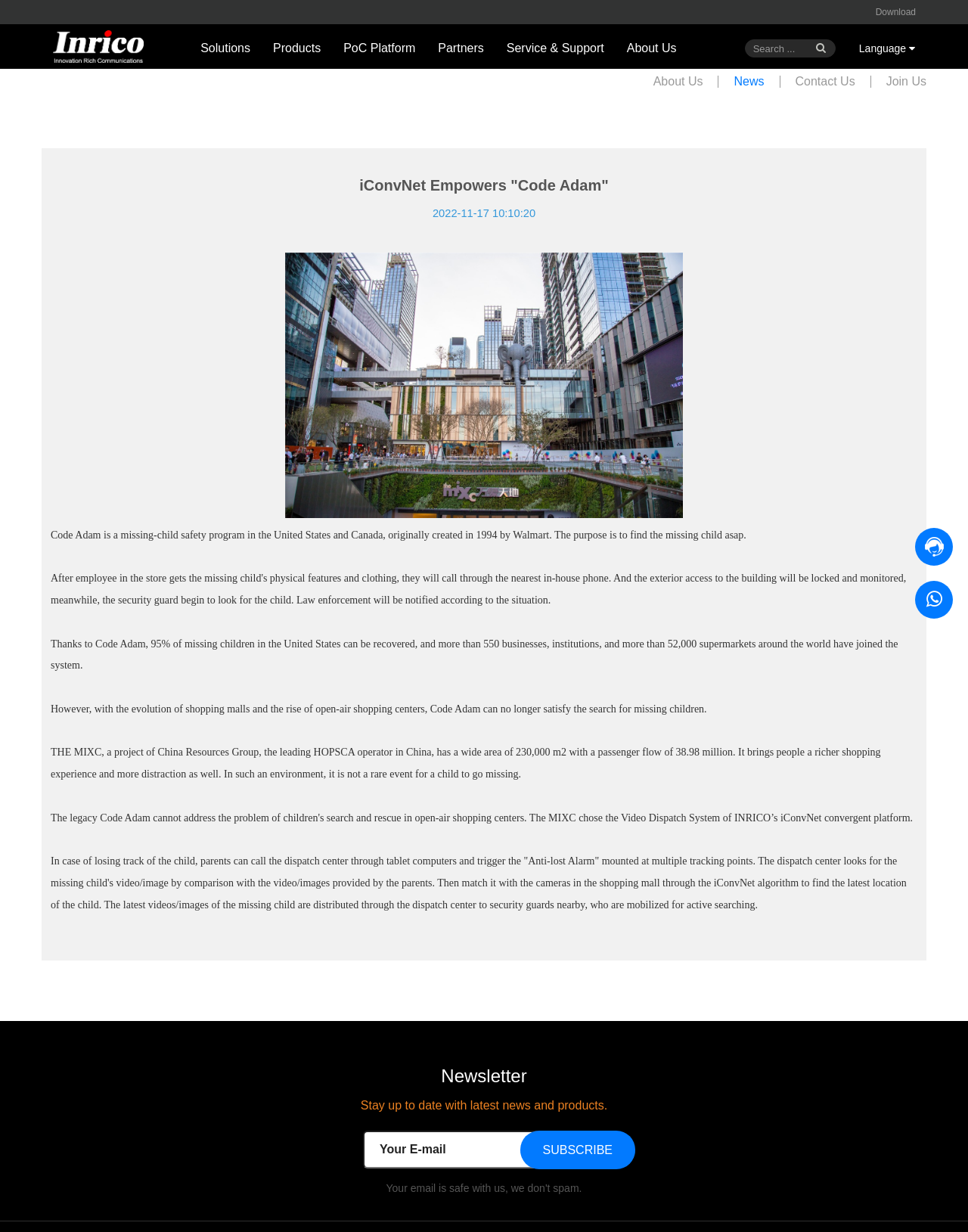Could you indicate the bounding box coordinates of the region to click in order to complete this instruction: "Change the language".

[0.887, 0.031, 0.945, 0.044]